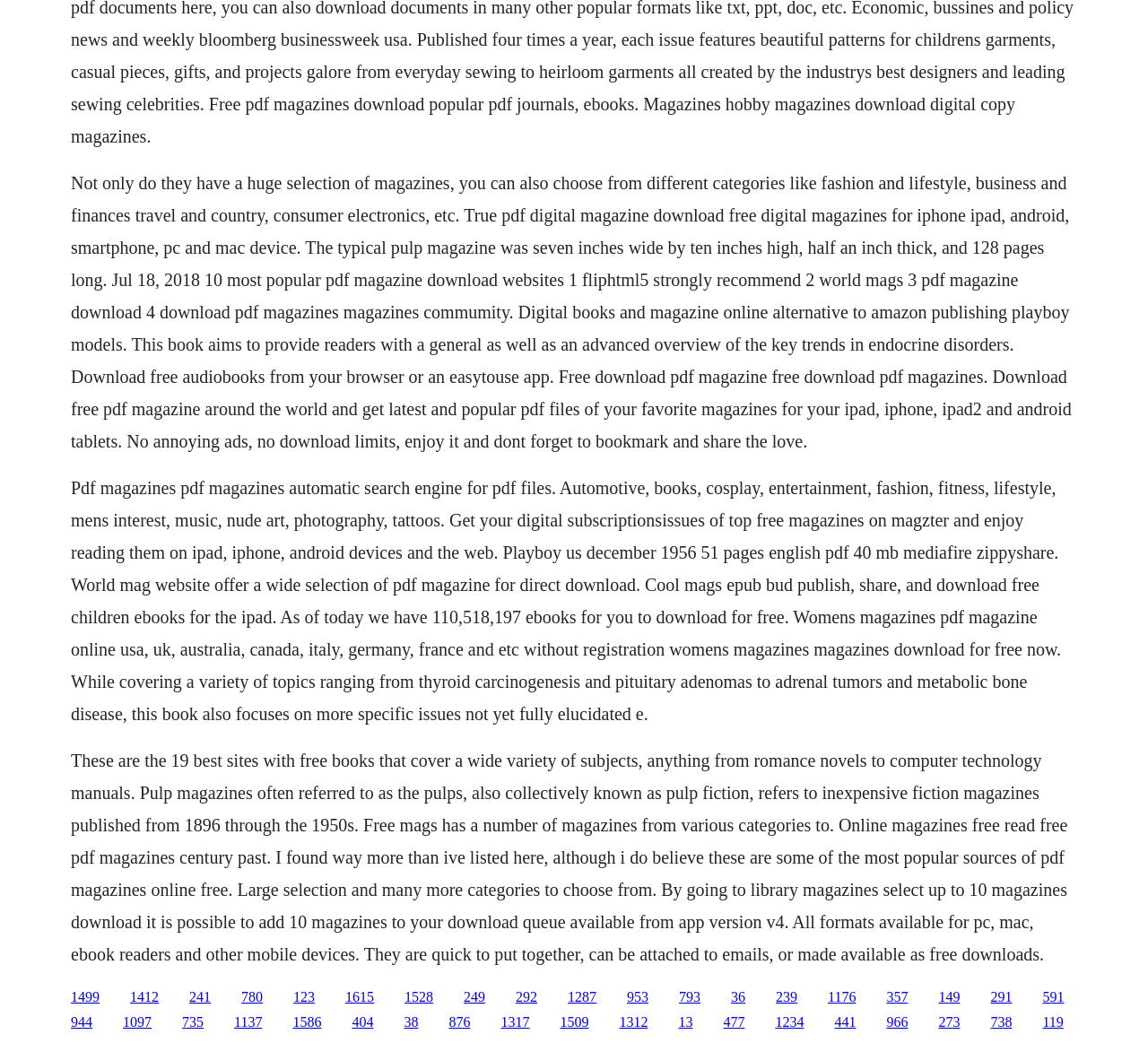Provide your answer in one word or a succinct phrase for the question: 
Can users download magazines for free?

Yes